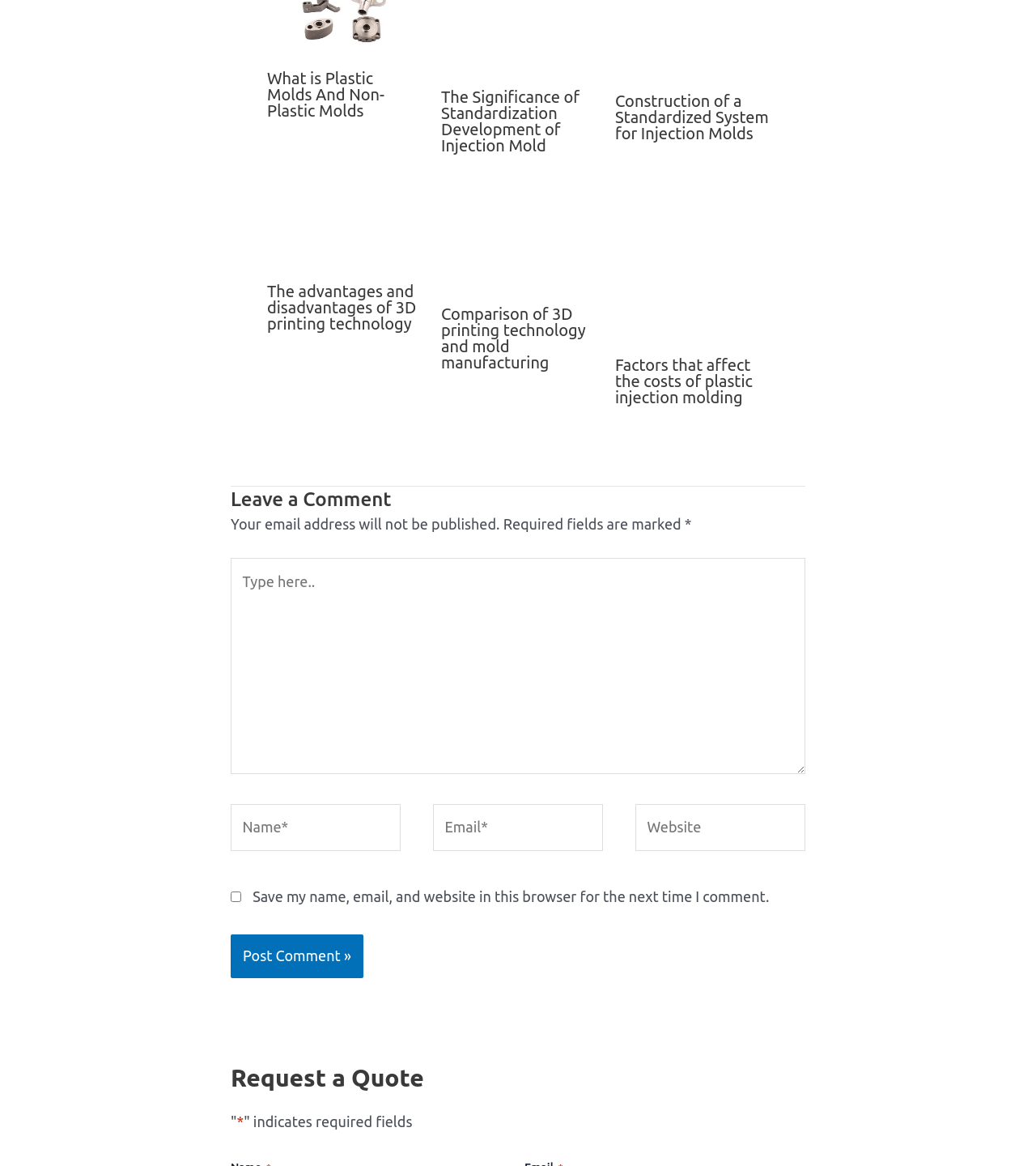What is the purpose of the 'Request a Quote' section?
Based on the image, answer the question with a single word or brief phrase.

To request a quote